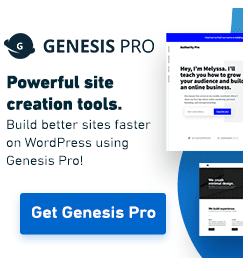Describe every aspect of the image in depth.

The image showcases a promotional advertisement for Genesis Pro, highlighting its capabilities as a powerful tool for site creation. The text emphasizes the benefits of using Genesis Pro to build better websites more efficiently on WordPress. It includes a call to action with the phrase "Get Genesis Pro," inviting users to take advantage of this advanced resource. Accompanying the text is a visual layout that reinforces the user-friendly features of Genesis Pro, suggesting that it can help individuals grow their online audience and manage their businesses effectively.